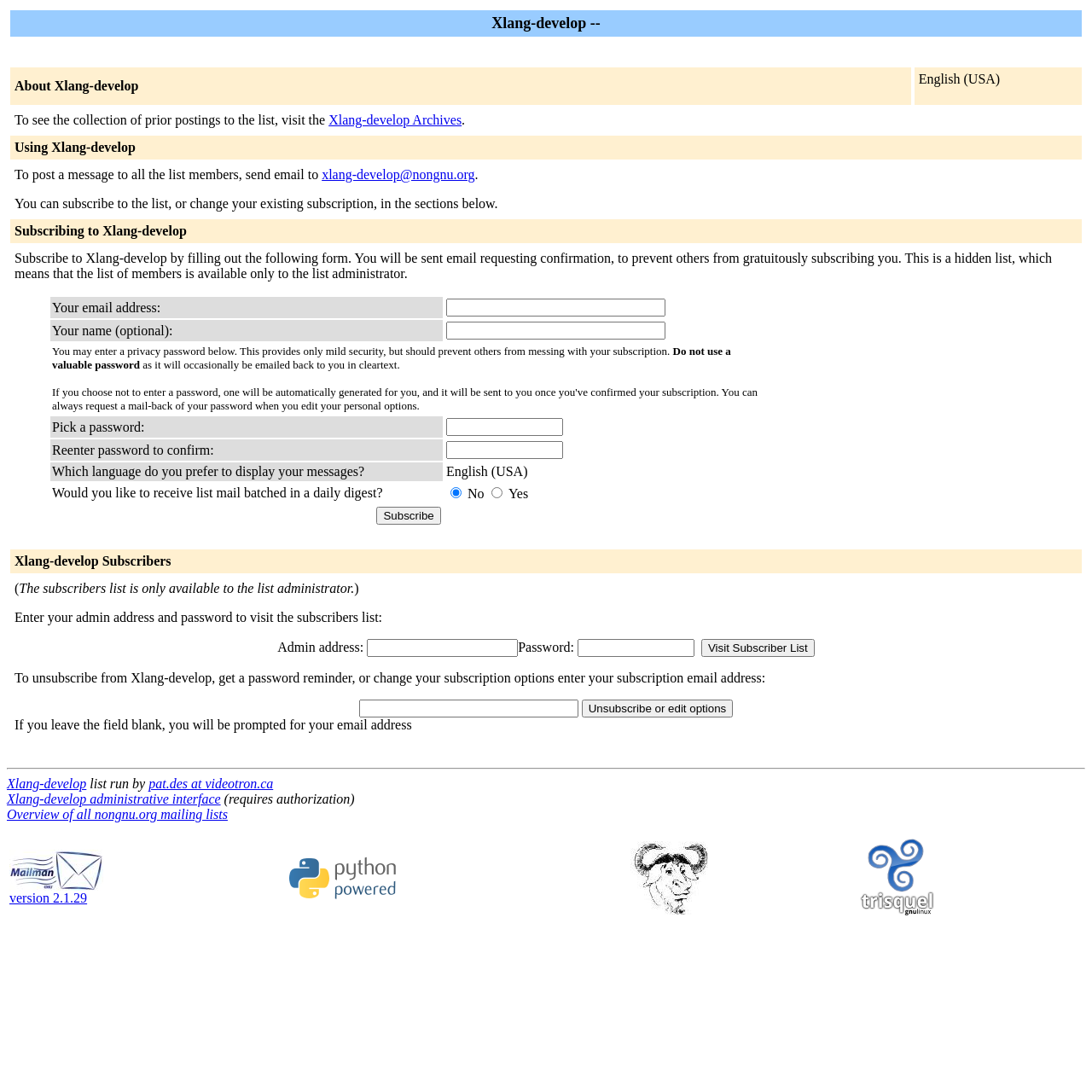Refer to the image and provide an in-depth answer to the question: 
What is the purpose of the form on this webpage?

The form on this webpage is used to subscribe to the Xlang-develop mailing list. It requires users to enter their email address, name, and password, and also provides options for language preference and daily digest.